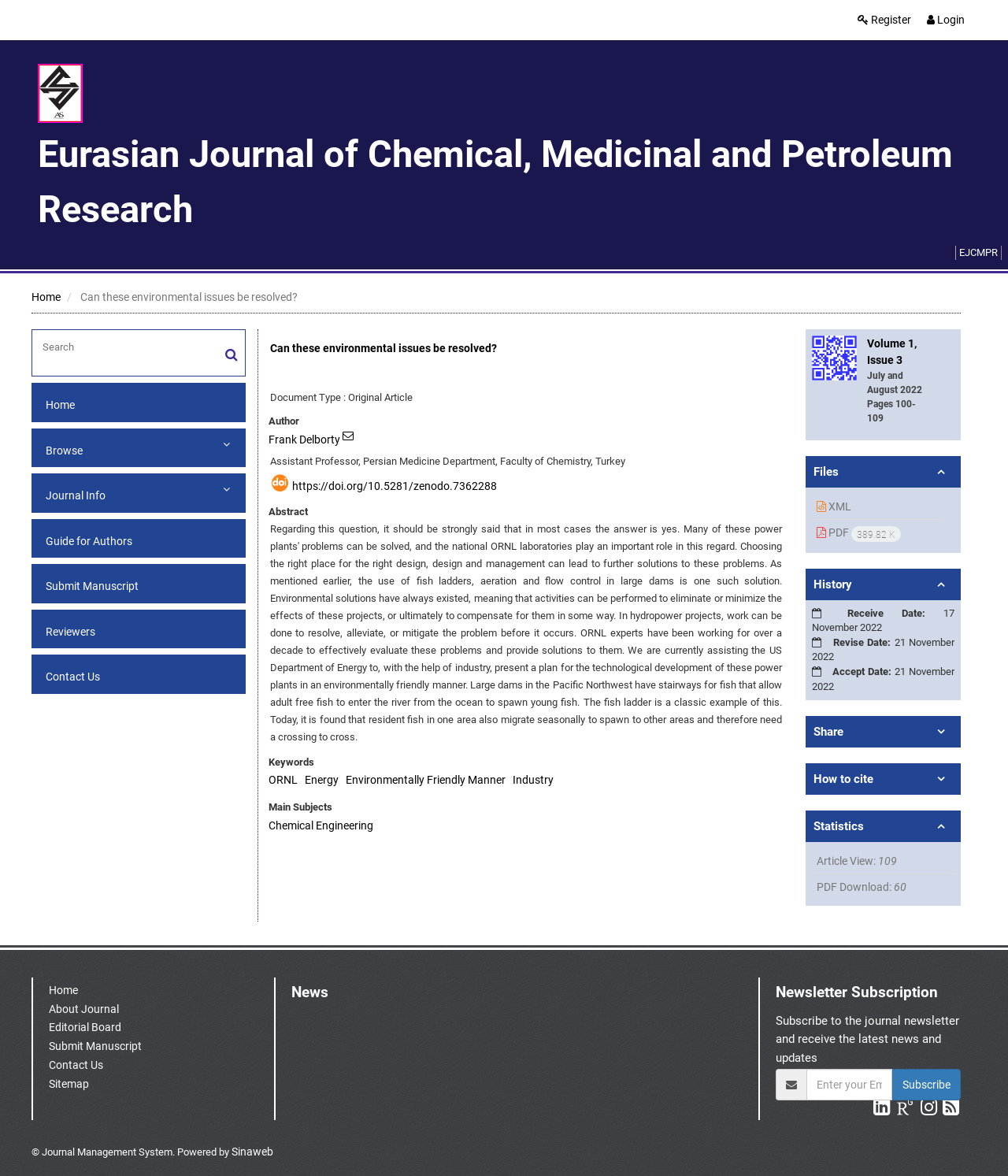Specify the bounding box coordinates of the area to click in order to follow the given instruction: "Login to the system."

[0.92, 0.011, 0.957, 0.022]